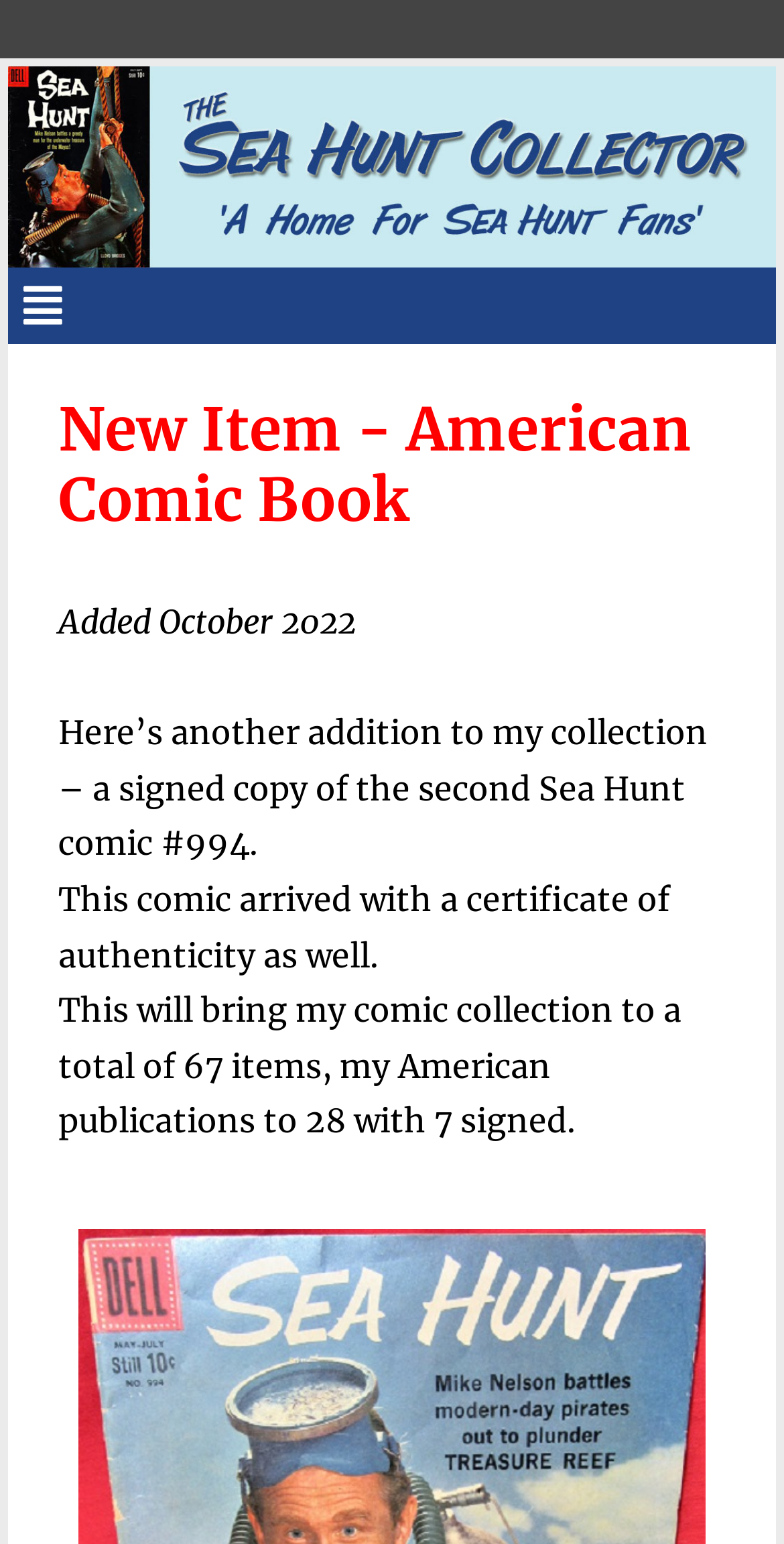What is the number of American publications?
Please provide a comprehensive answer based on the information in the image.

The answer can be found in the text 'This will bring my comic collection to a total of 67 items, my American publications to 28 with 7 signed.' which indicates that the number of American publications is 28.